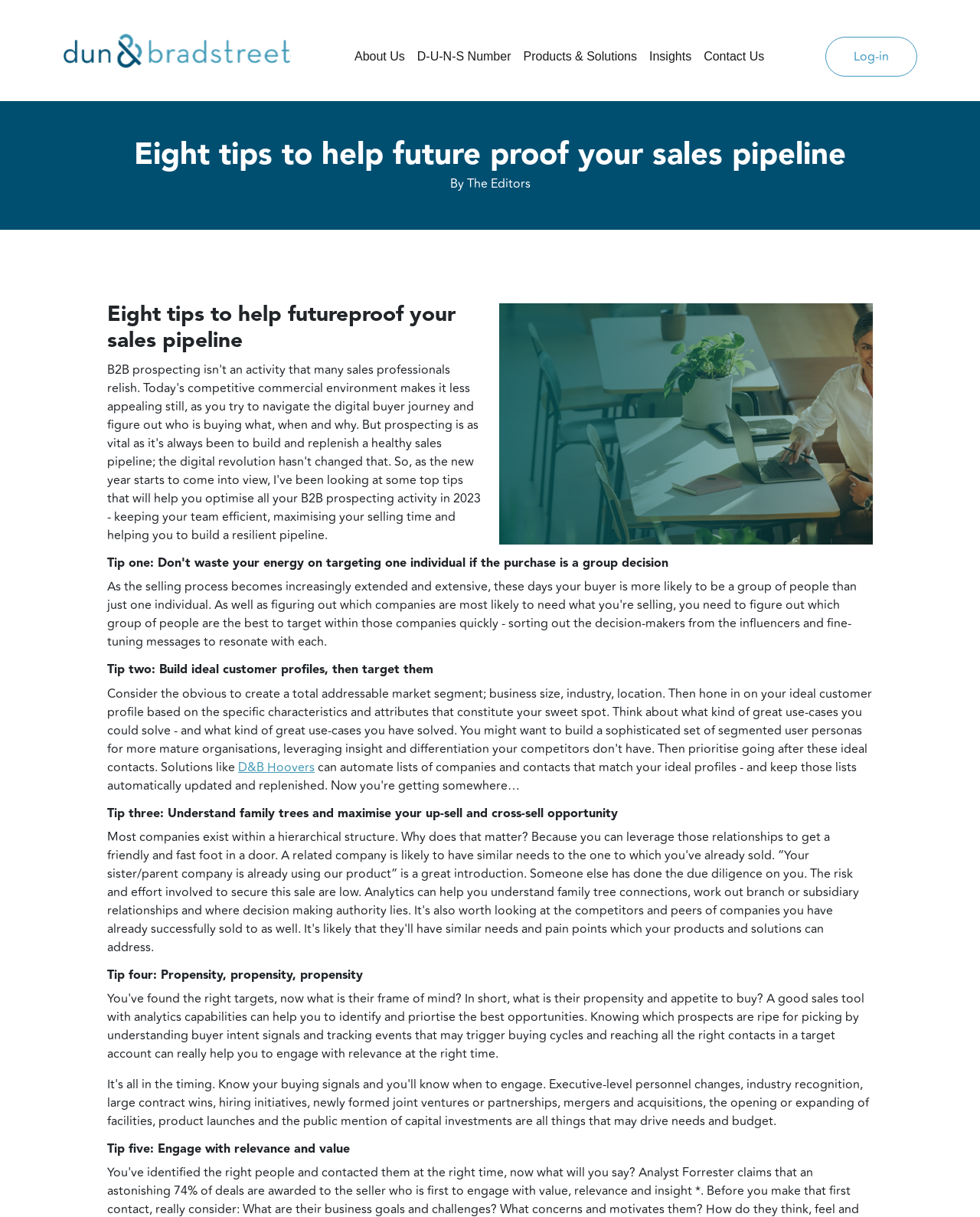Using the information in the image, give a detailed answer to the following question: What is the relationship between family trees and up-sell/cross-sell opportunities?

As mentioned in Tip three, understanding family trees can help maximize up-sell and cross-sell opportunities, implying that there is a connection between the two concepts.